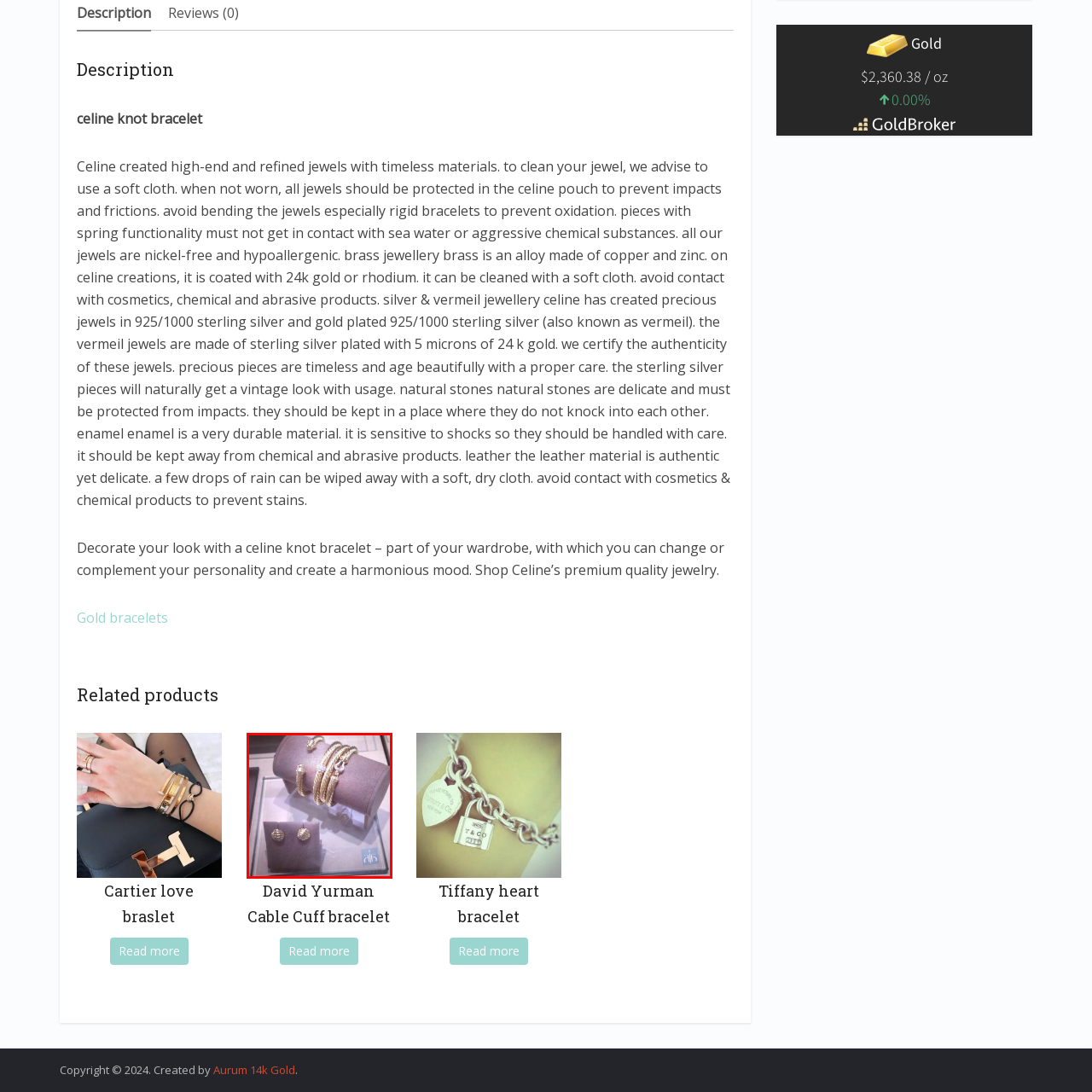View the section of the image outlined in red, What design element is characteristic of the bracelets? Provide your response in a single word or brief phrase.

Intricate rope design